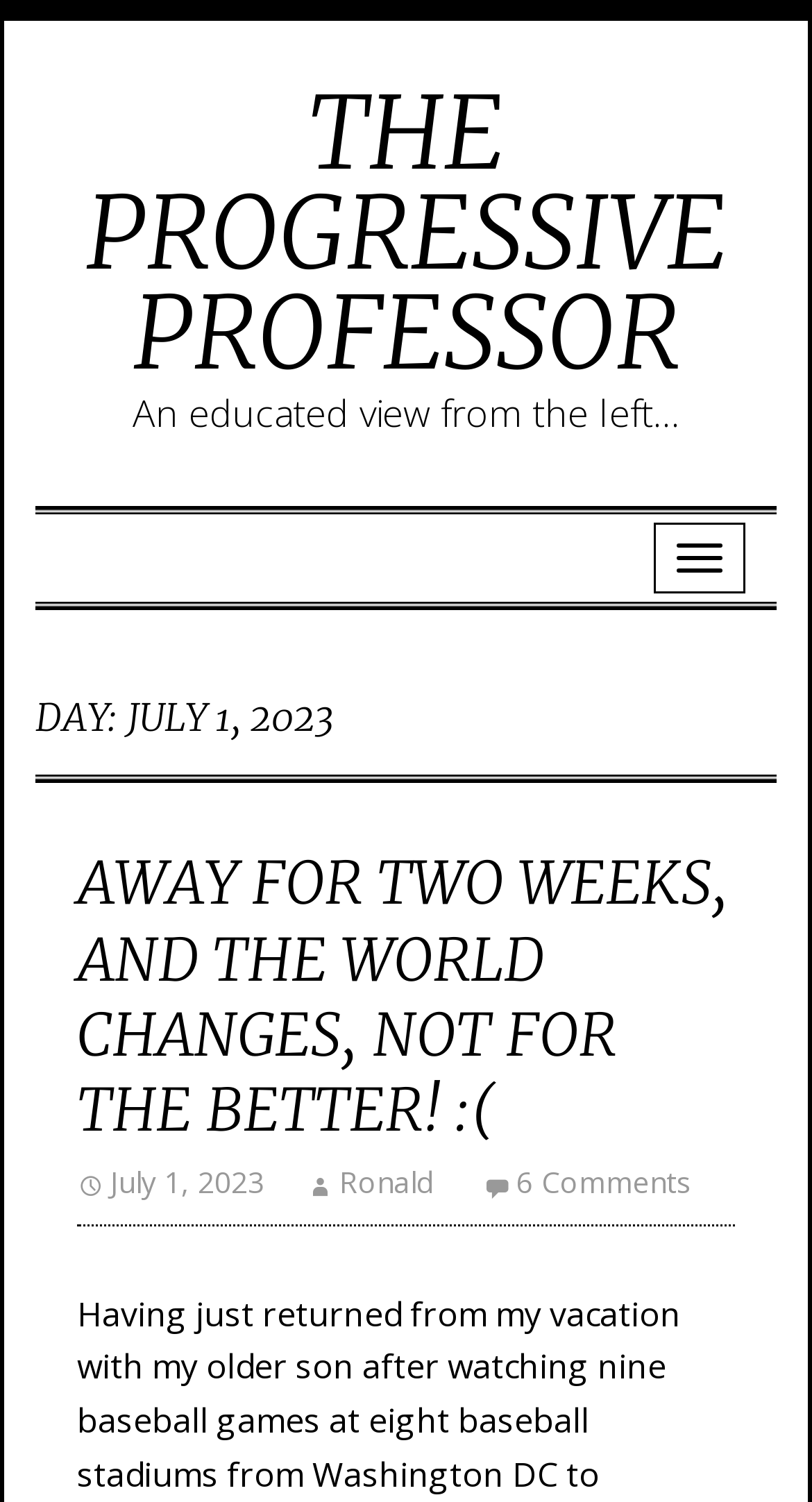Please identify the primary heading of the webpage and give its text content.

DAY: JULY 1, 2023